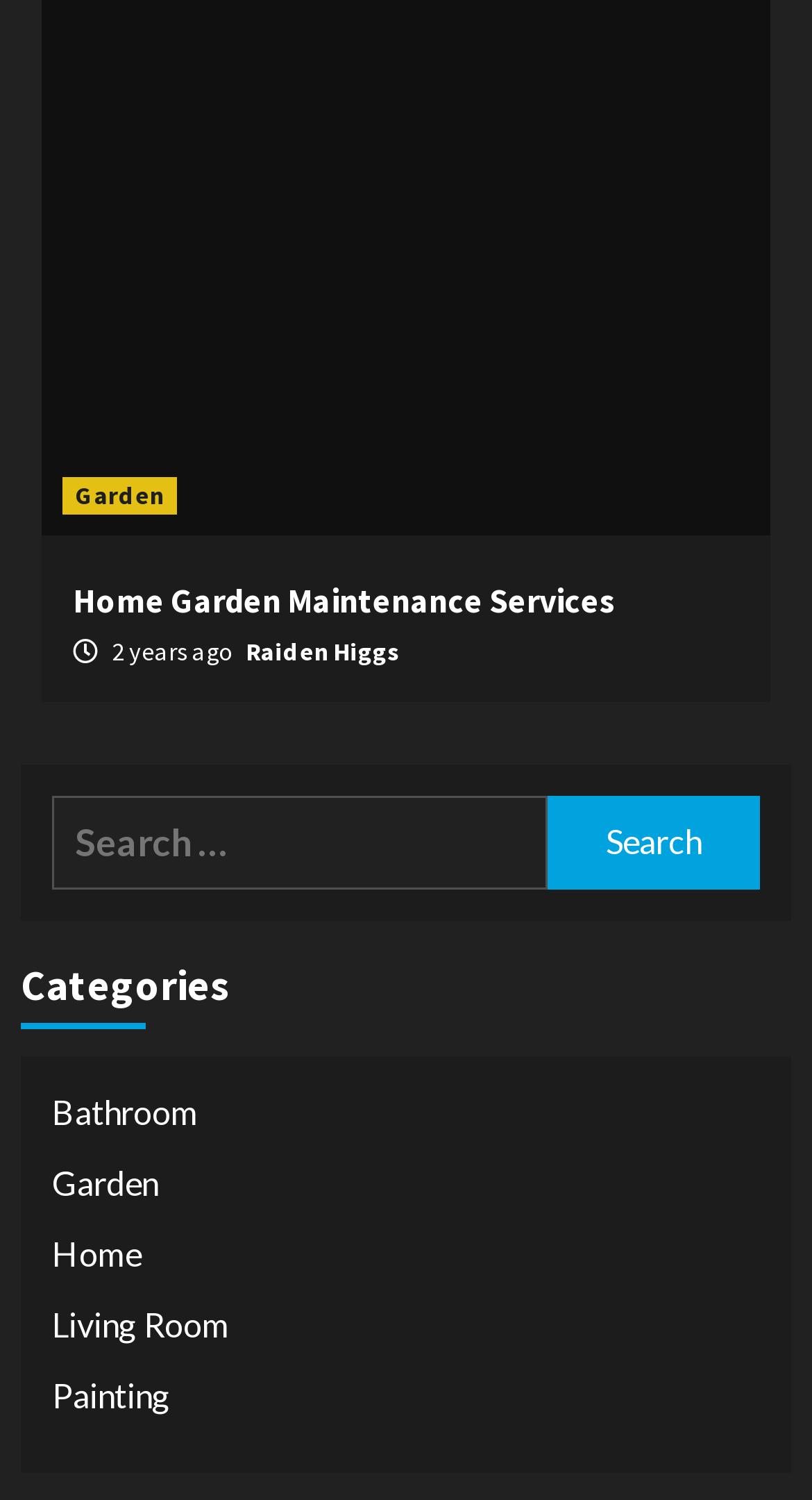Determine the bounding box coordinates for the area you should click to complete the following instruction: "Visit Raiden Higgs' page".

[0.303, 0.423, 0.492, 0.444]